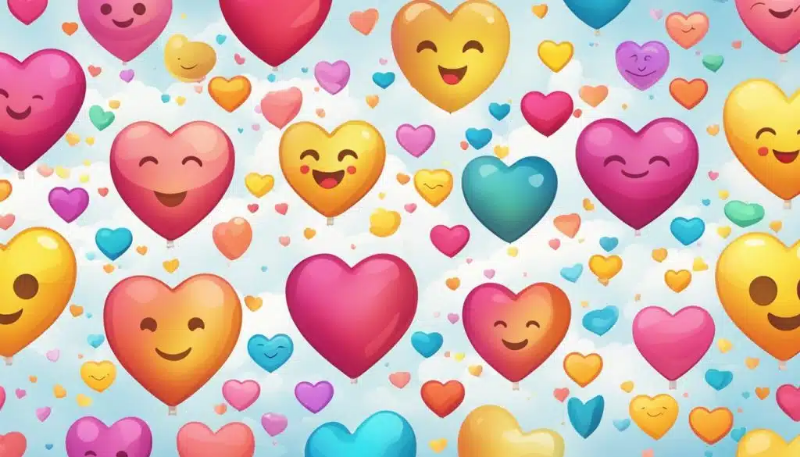Describe the image thoroughly, including all noticeable details.

The image features a vibrant and playful array of heart-shaped emojis, each displaying different facial expressions ranging from joyous smiles to cheeky grins. These colorful icons, set against a light blue background, create a festive atmosphere that reflects the multifaceted nature of love and affection. This visual representation aligns with the significance of love emojis in modern digital communication, illustrating how these symbols have evolved from simple emoticons to complex expressions used to convey emotions in various contexts, from social media interactions to branding. Their varied colors and designs, such as the classic red heart and cheerful yellow emojis, contribute to their ability to elicit emotional connections and celebrate special occasions, highlighting the importance of these digital tools in enhancing interpersonal communication.